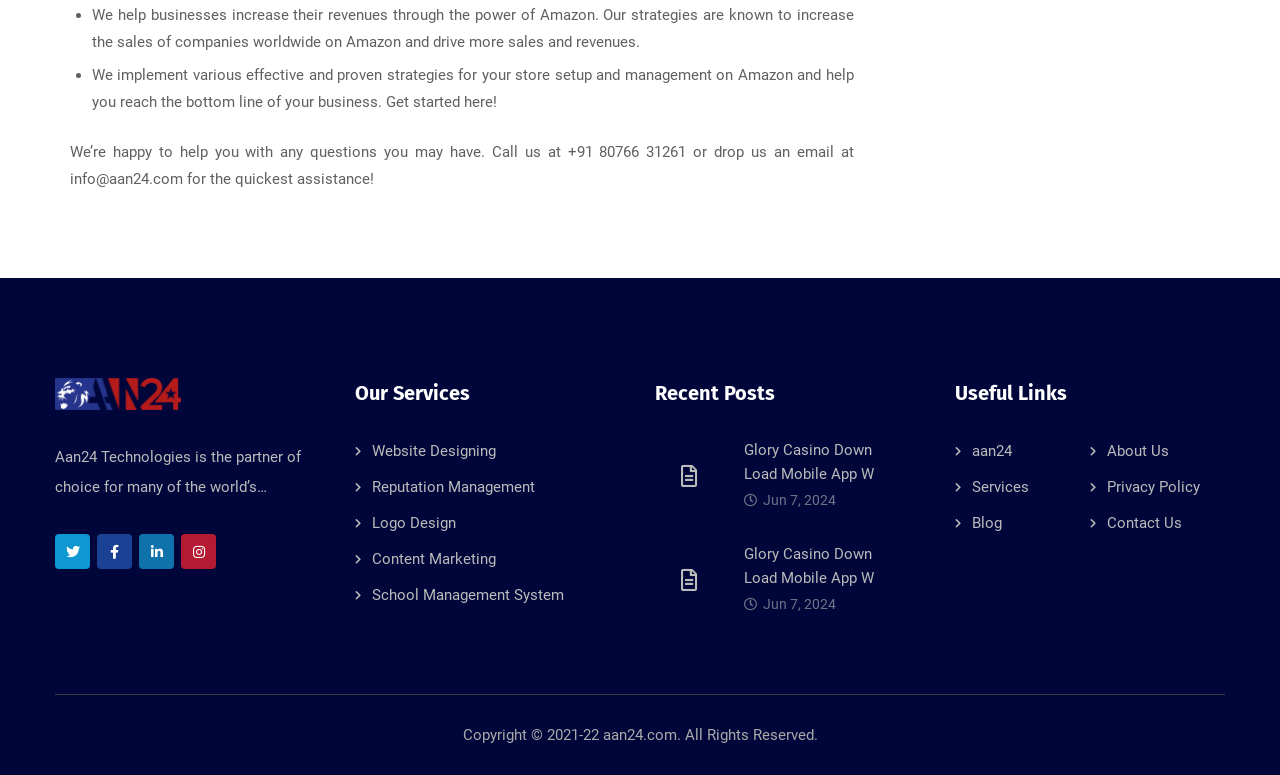Determine the bounding box for the described HTML element: "Services". Ensure the coordinates are four float numbers between 0 and 1 in the format [left, top, right, bottom].

[0.759, 0.617, 0.804, 0.64]